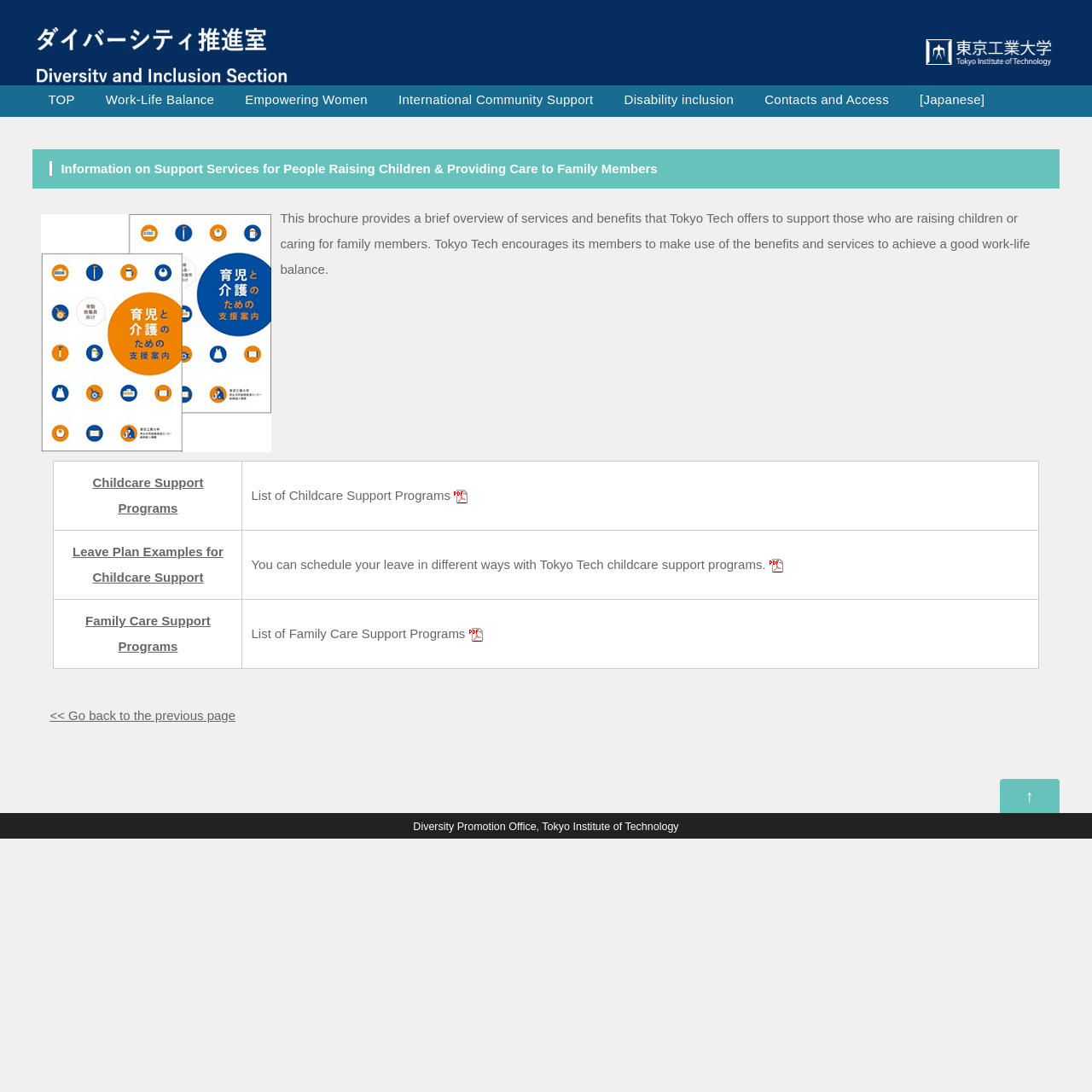What is the purpose of the brochure?
Please provide a single word or phrase as your answer based on the screenshot.

To provide a brief overview of services and benefits